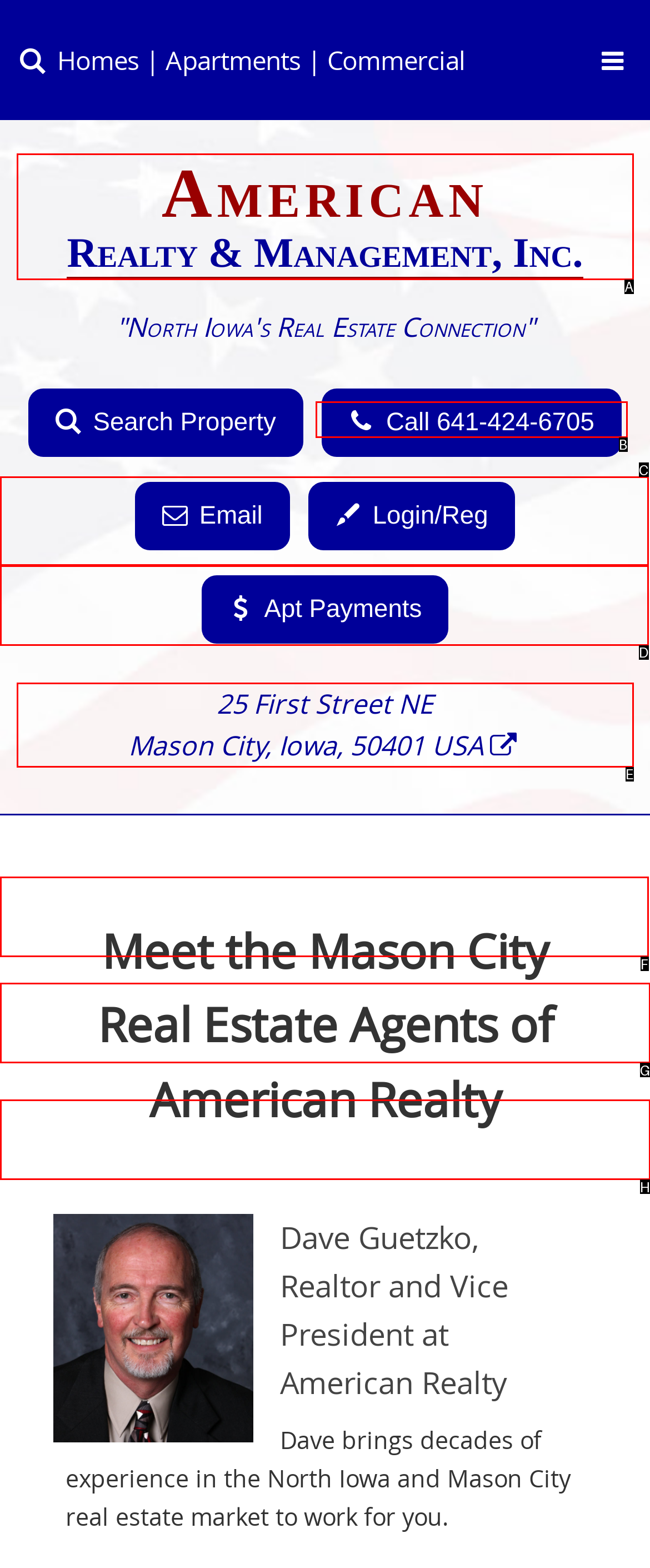To achieve the task: Share on Facebook, which HTML element do you need to click?
Respond with the letter of the correct option from the given choices.

None